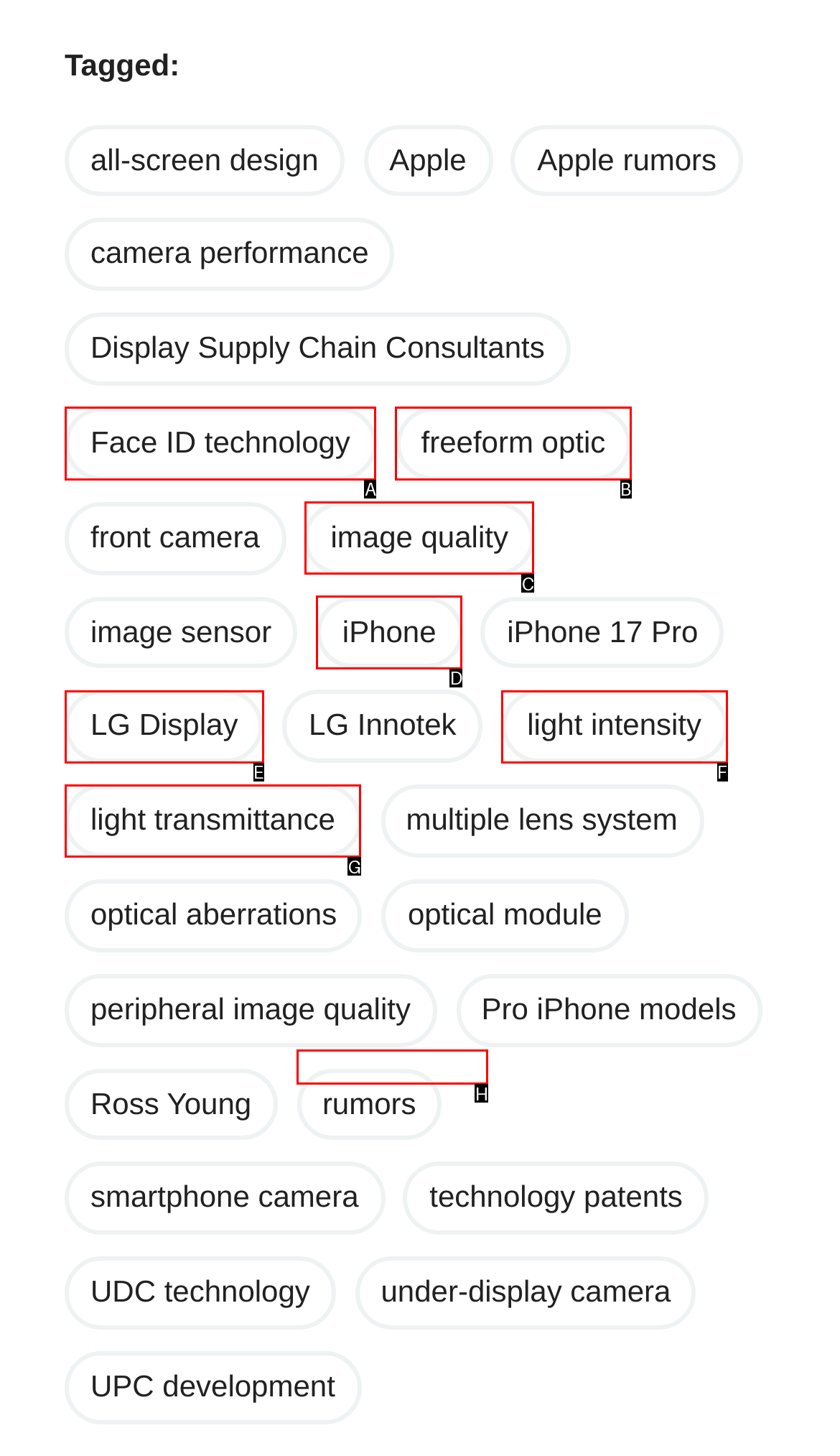Which UI element corresponds to this description: iPhone
Reply with the letter of the correct option.

D